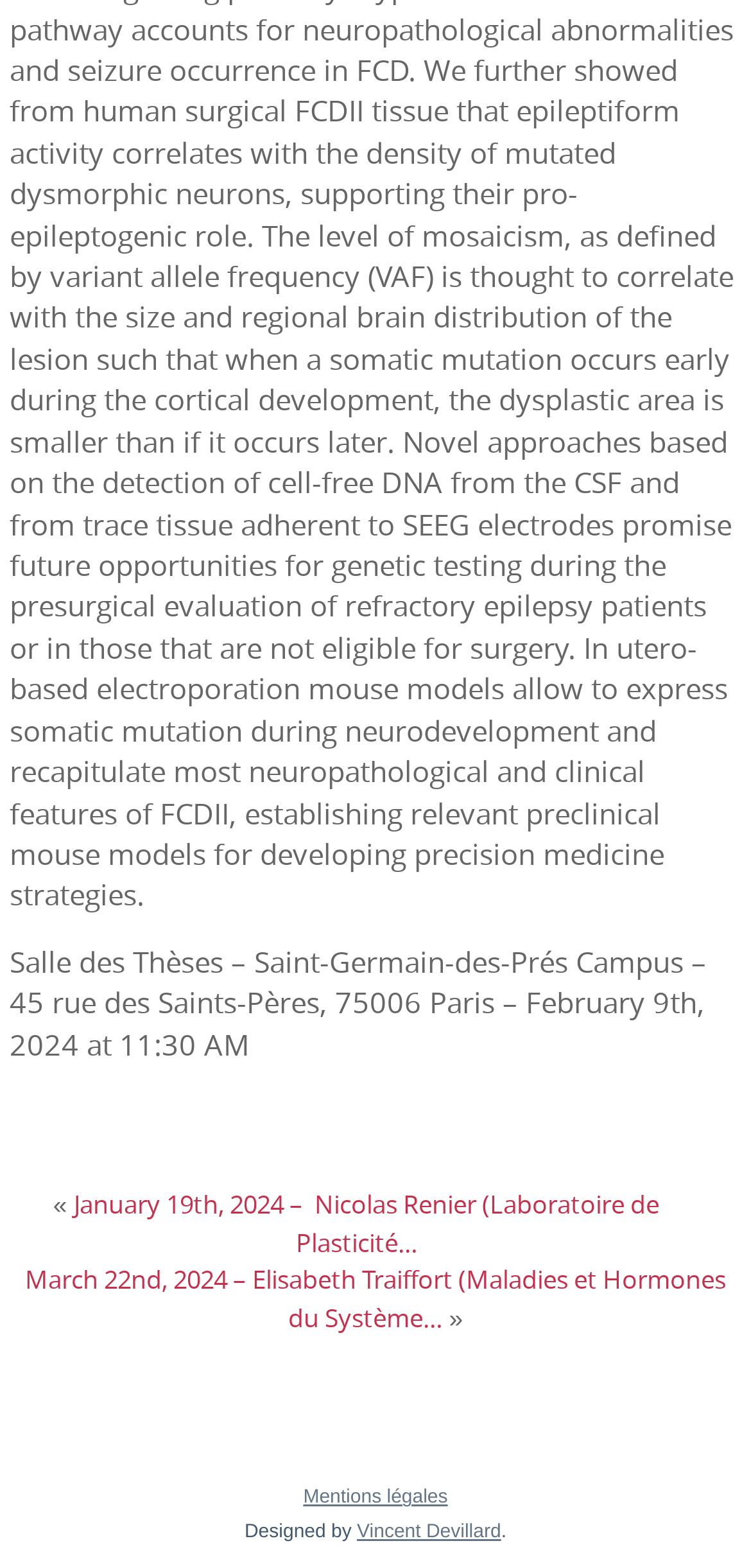What is the mention at the bottom of the page?
From the image, respond with a single word or phrase.

Mentions légales